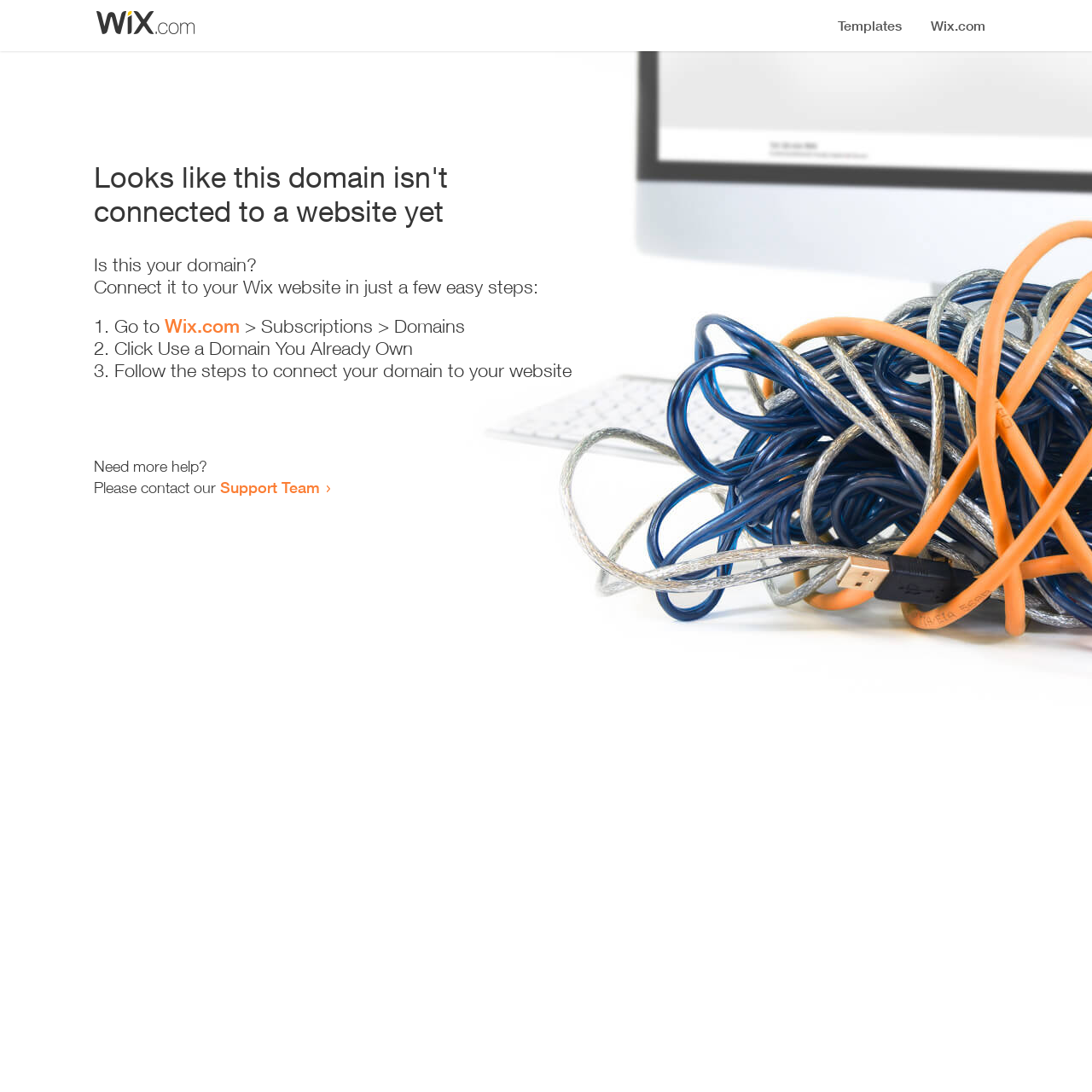How many steps are required to connect the domain to a website?
Analyze the image and deliver a detailed answer to the question.

The webpage provides a list of instructions to connect the domain to a website, which consists of three steps: going to Wix.com, clicking 'Use a Domain You Already Own', and following the steps to connect the domain to the website.